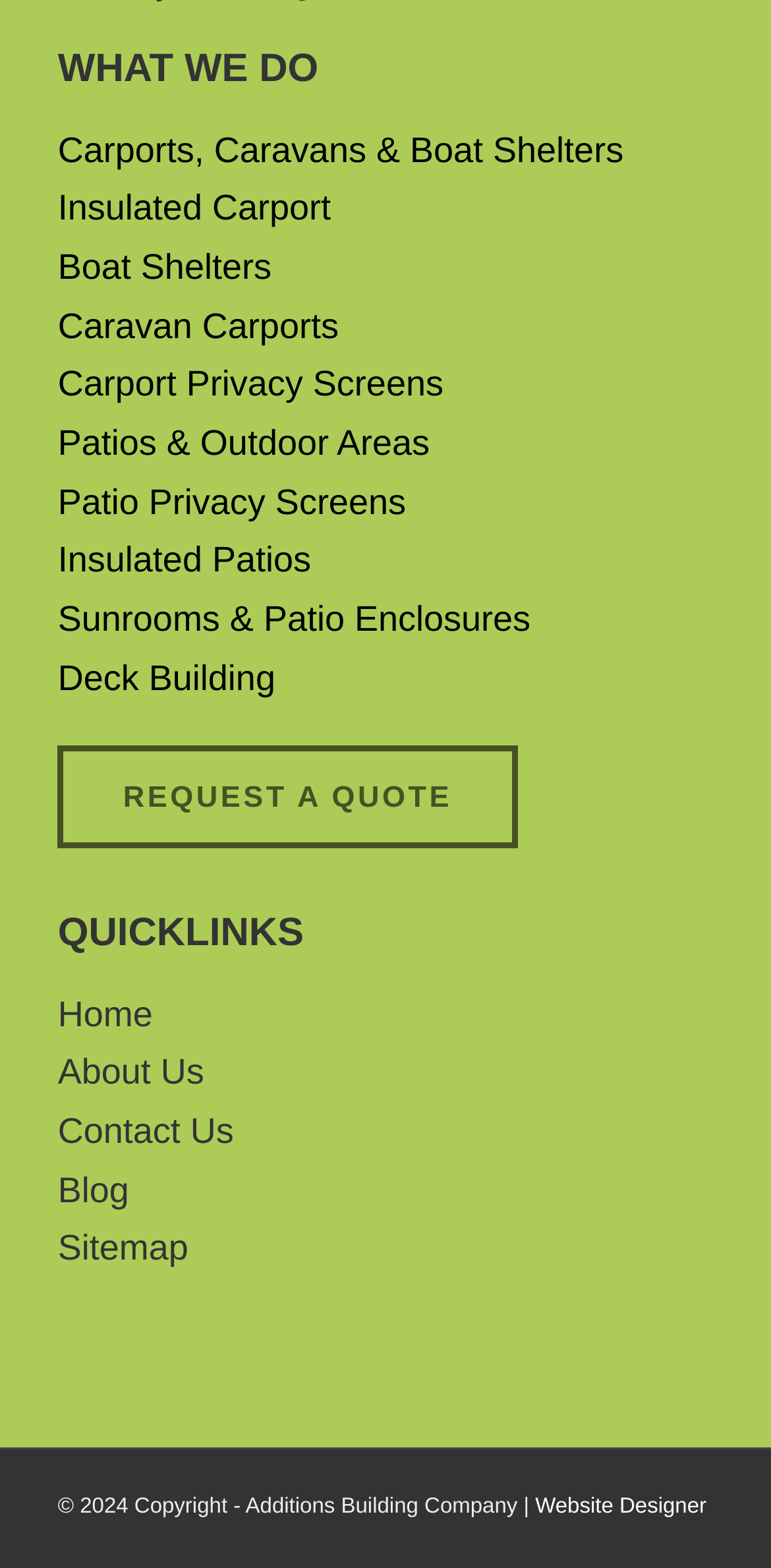How many links are there under 'QUICKLINKS'?
Look at the image and answer with only one word or phrase.

5